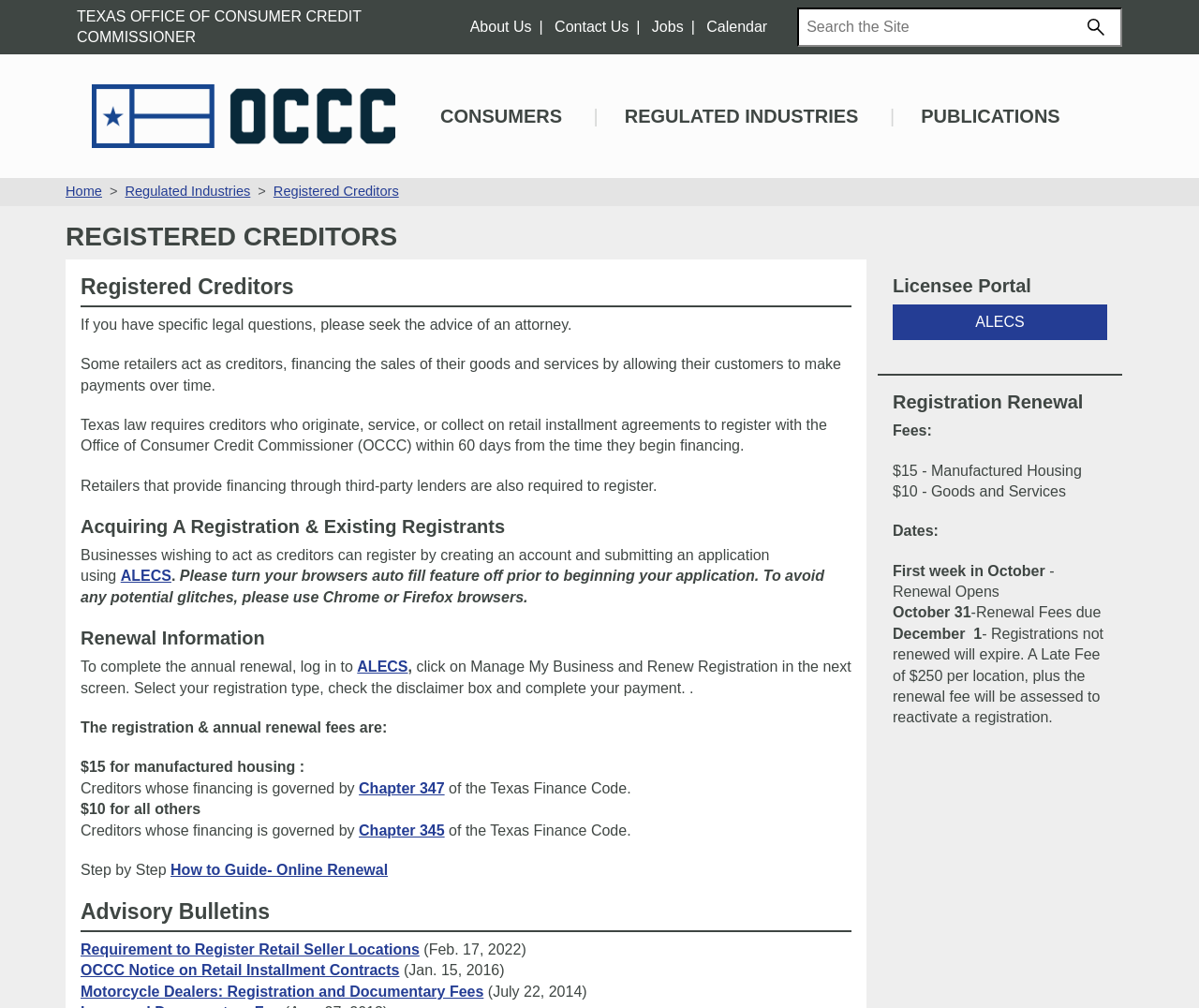Predict the bounding box for the UI component with the following description: "name="s" placeholder="Search the Site"".

[0.667, 0.009, 0.893, 0.045]